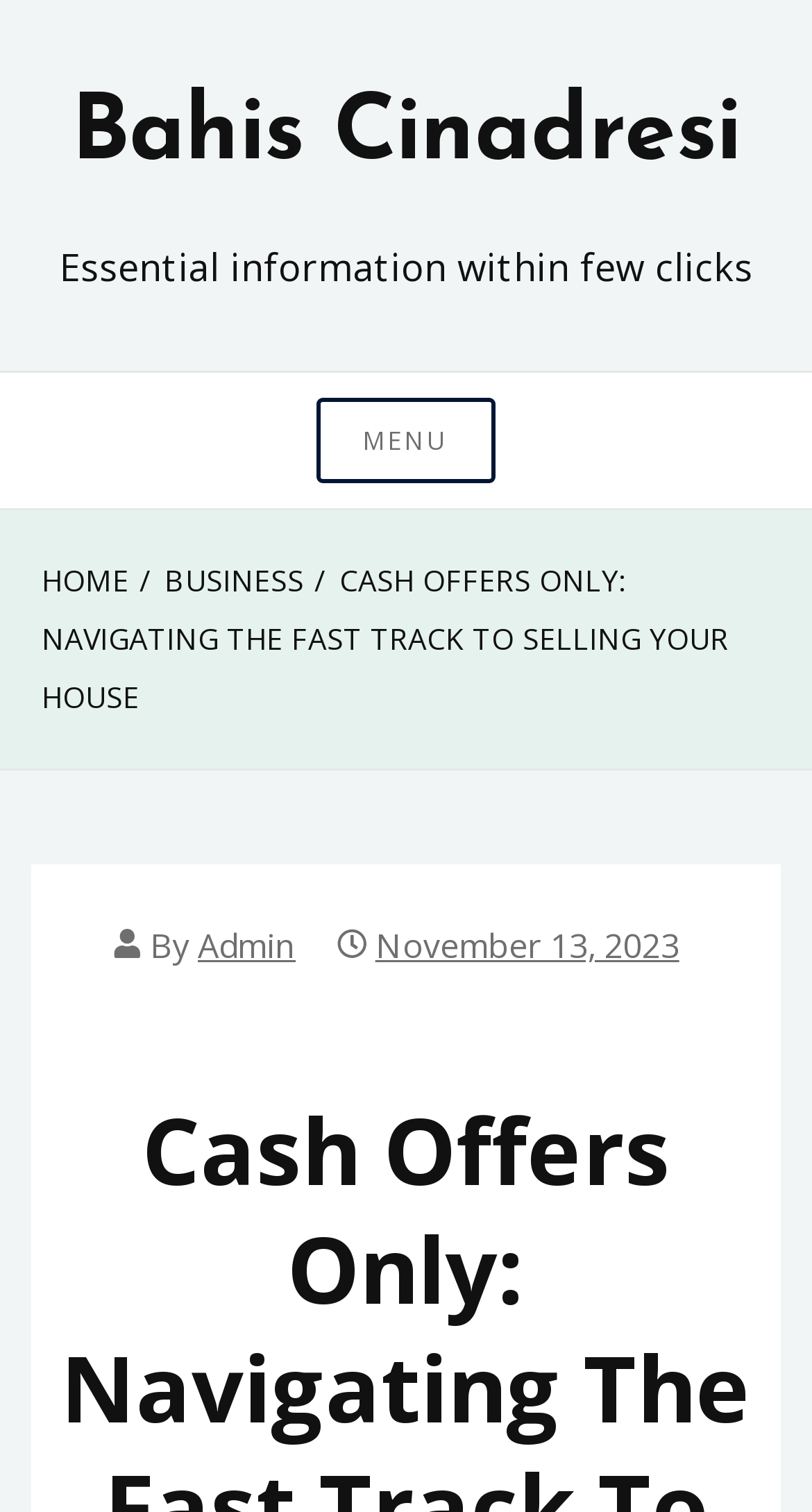For the given element description Bahis Cinadresi, determine the bounding box coordinates of the UI element. The coordinates should follow the format (top-left x, top-left y, bottom-right x, bottom-right y) and be within the range of 0 to 1.

[0.087, 0.059, 0.913, 0.12]